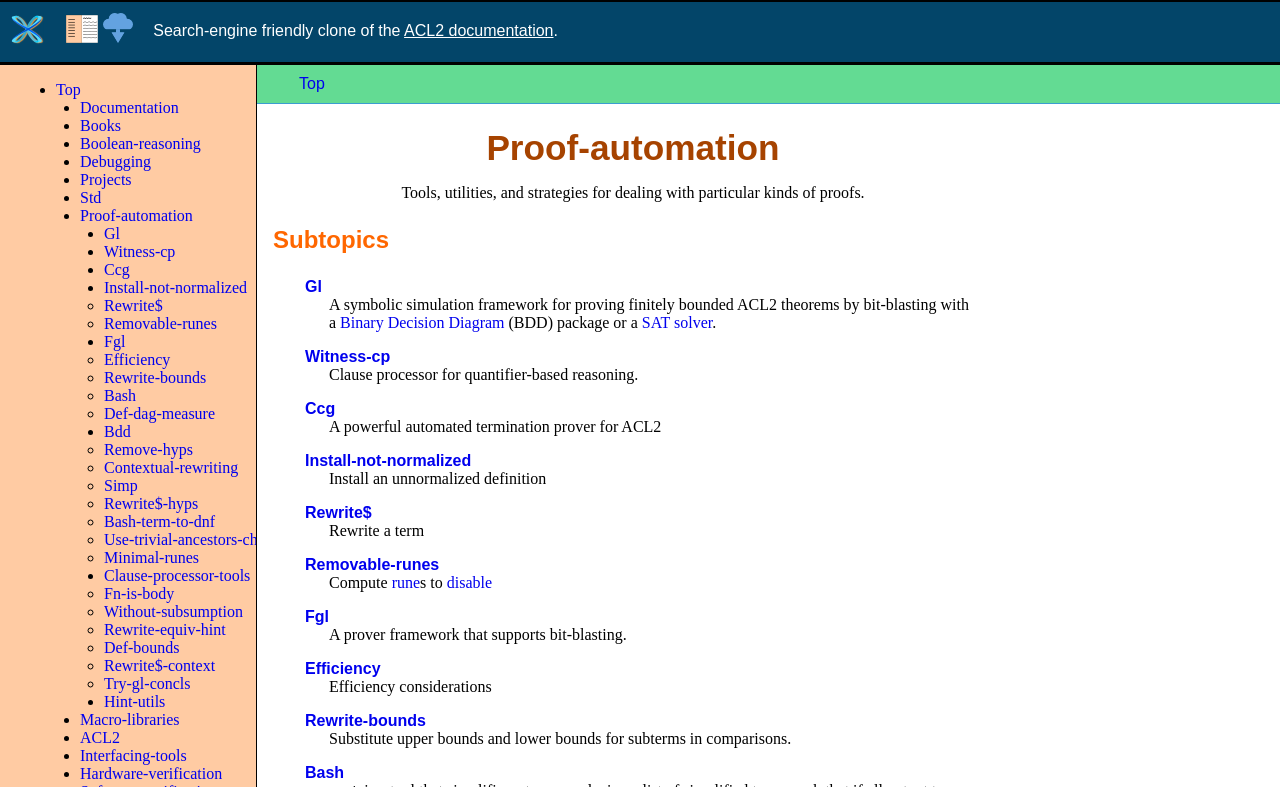Please identify the bounding box coordinates of the element's region that should be clicked to execute the following instruction: "Go to the 'Boolean-reasoning' page". The bounding box coordinates must be four float numbers between 0 and 1, i.e., [left, top, right, bottom].

[0.062, 0.172, 0.157, 0.193]